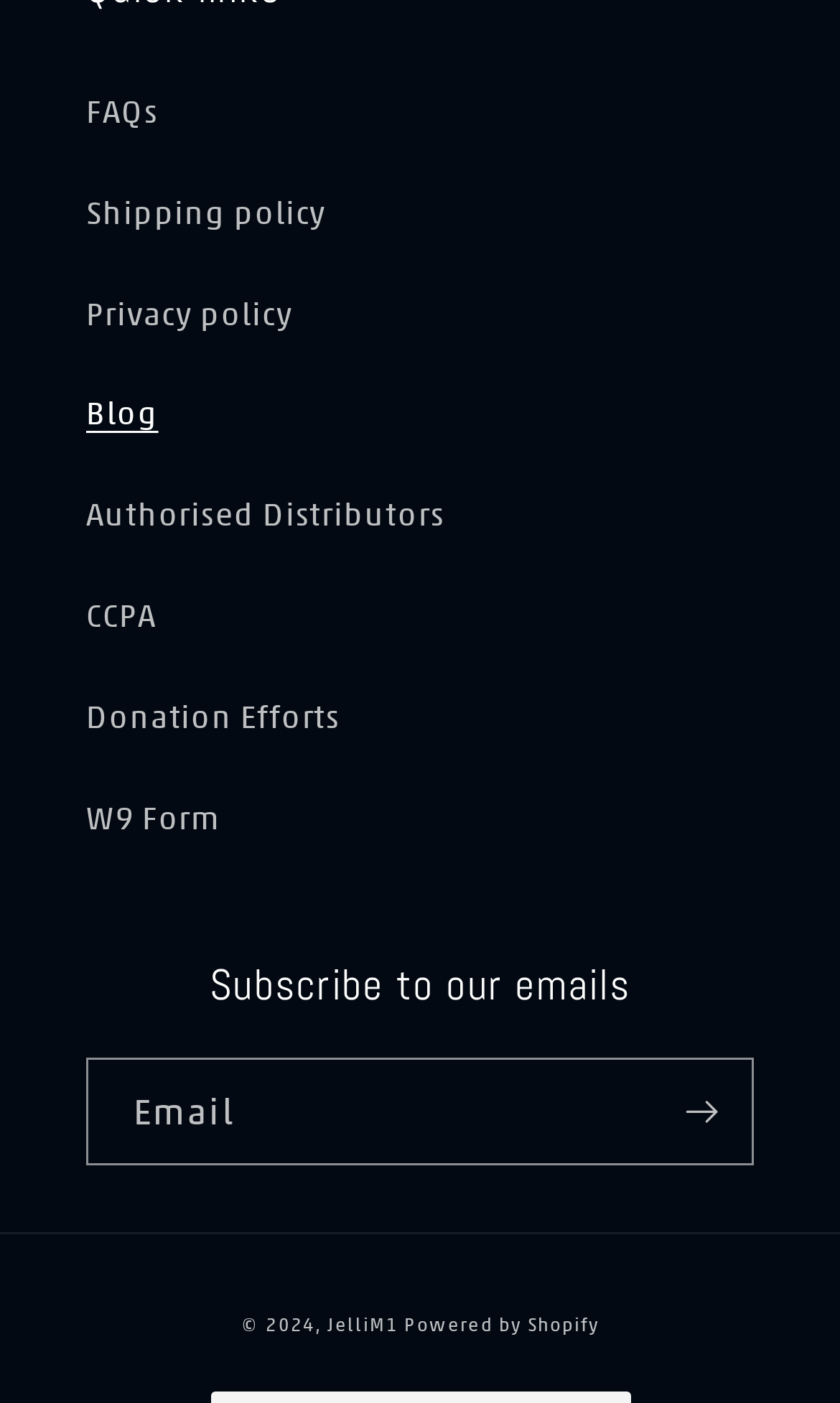Please identify the bounding box coordinates of the region to click in order to complete the task: "Open navigation menu". The coordinates must be four float numbers between 0 and 1, specified as [left, top, right, bottom].

None